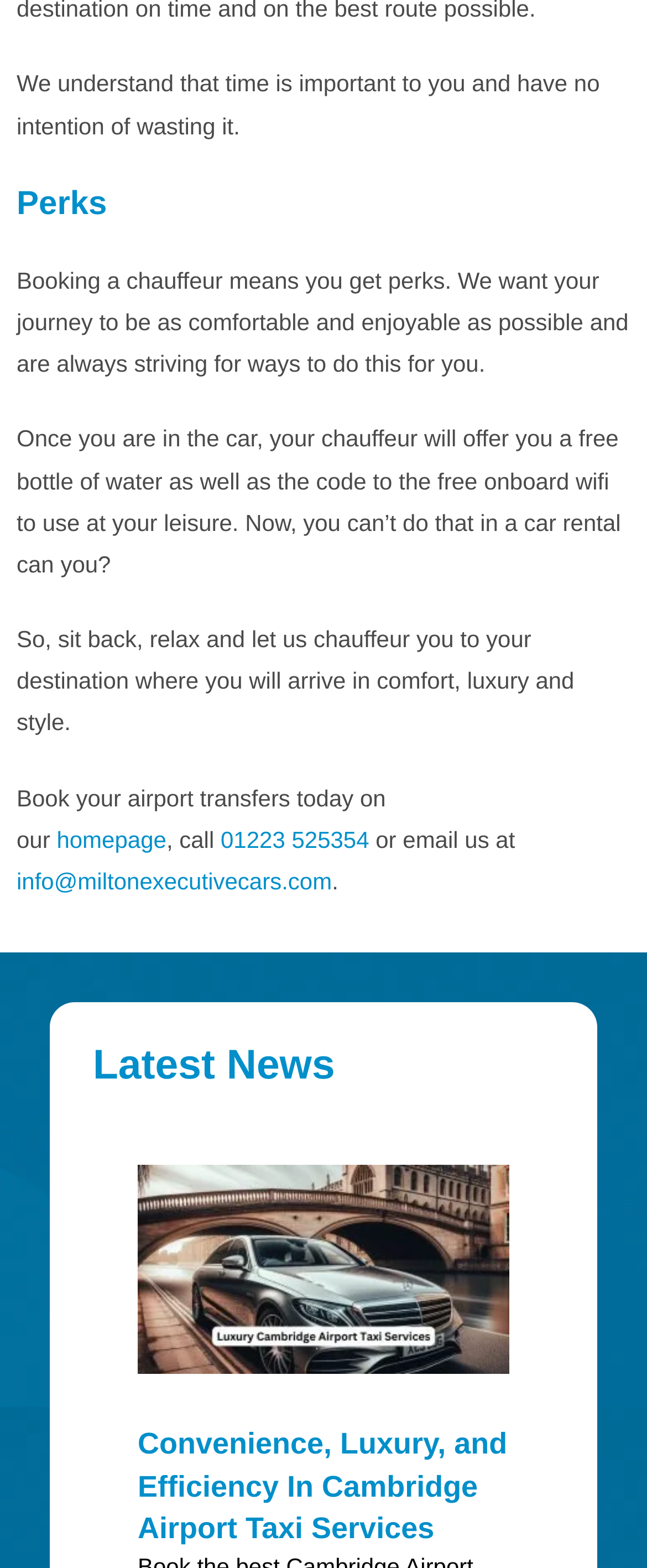Use the information in the screenshot to answer the question comprehensively: What is the company's email address?

The link 'info@miltonexecutivecars.com' is provided as a way to contact the company, indicating that this is the company's email address.